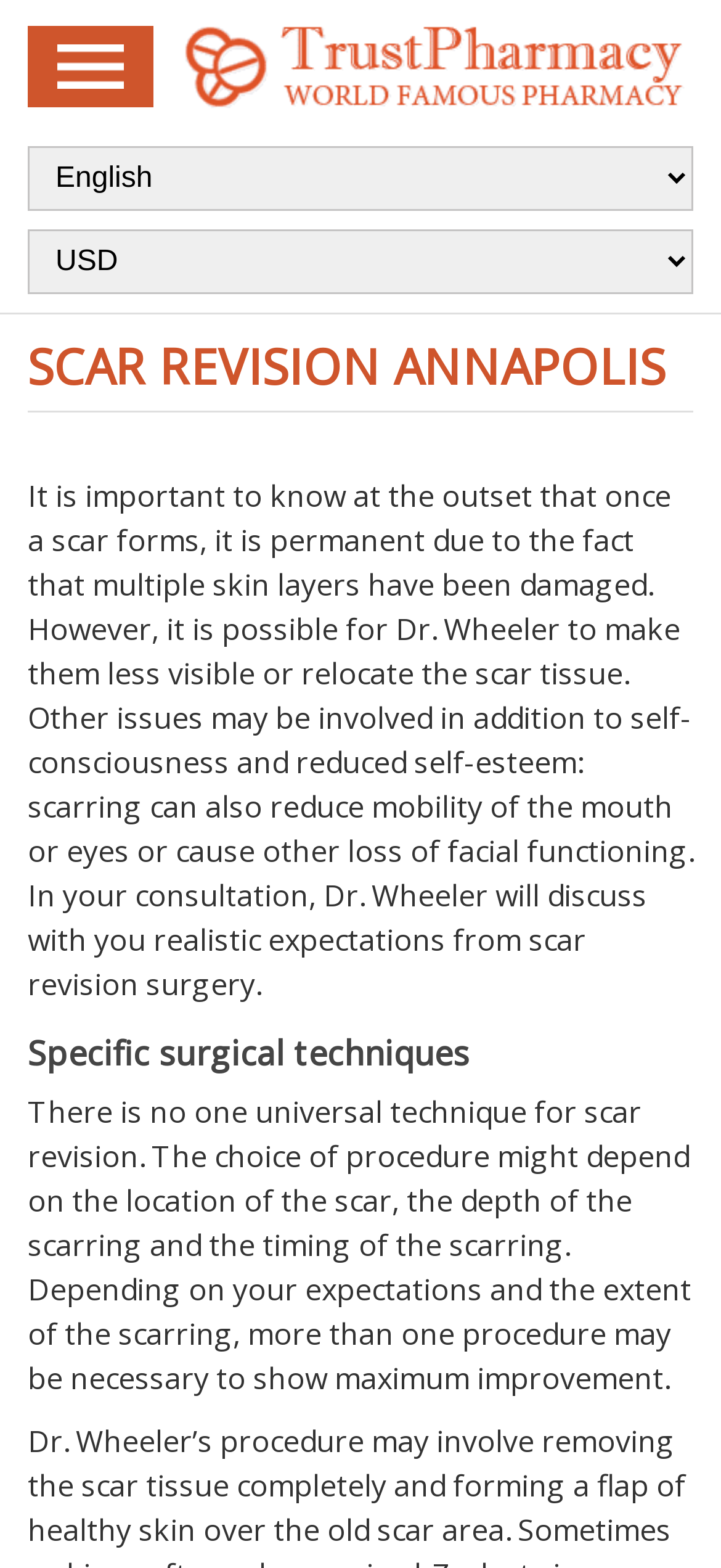Give an extensive and precise description of the webpage.

The webpage is about Scar Revision Annapolis, specifically discussing the services offered by Trust Pharmacy. At the top left corner, there is a menu icon. Below it, there is a prominent link to Trust Pharmacy, which spans almost the entire width of the page. 

On the left side of the page, there are two comboboxes, one above the other, which seem to be related to navigation or filtering options. 

The main content of the page is divided into sections, with headings and paragraphs of text. The first section has a heading "SCAR REVISION ANNAPOLIS" and a paragraph of text that explains the permanence of scars and the possibilities of making them less visible through surgery. 

Below this section, there is another section with a heading "Specific surgical techniques" and a paragraph of text that discusses the various techniques used for scar revision, depending on the location, depth, and timing of the scarring.